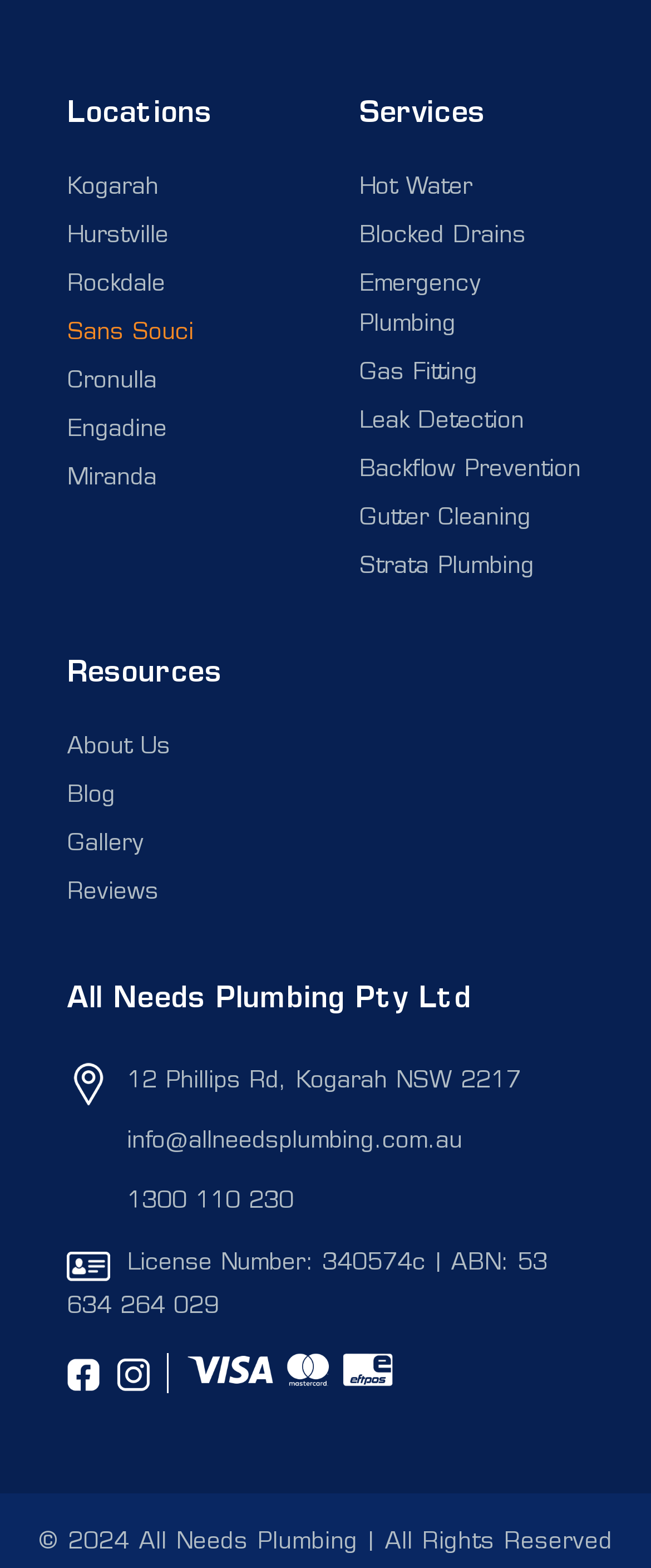Identify the bounding box for the UI element specified in this description: "Blog". The coordinates must be four float numbers between 0 and 1, formatted as [left, top, right, bottom].

[0.103, 0.501, 0.177, 0.516]